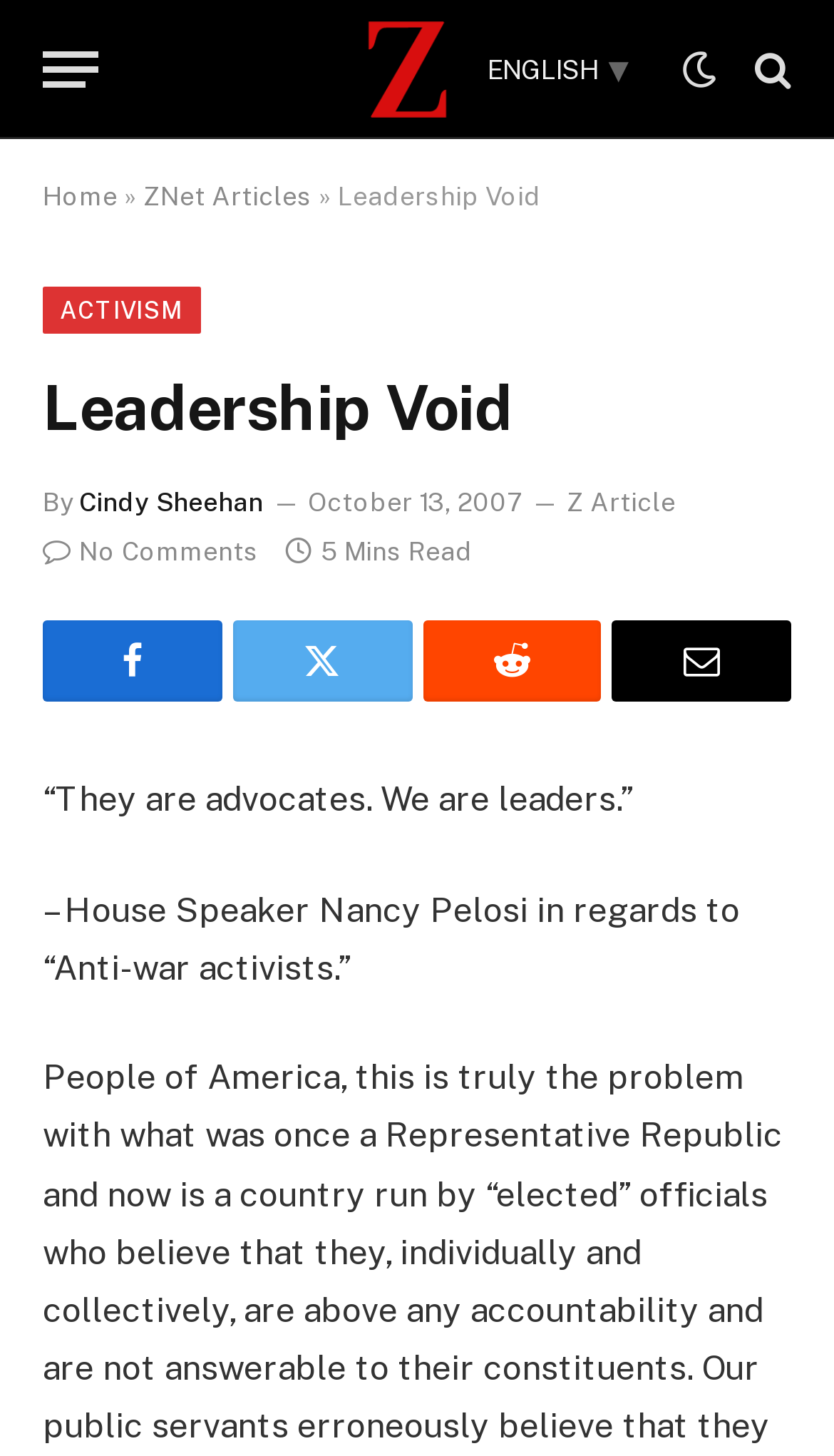Who is the author of the article?
Provide a one-word or short-phrase answer based on the image.

Cindy Sheehan